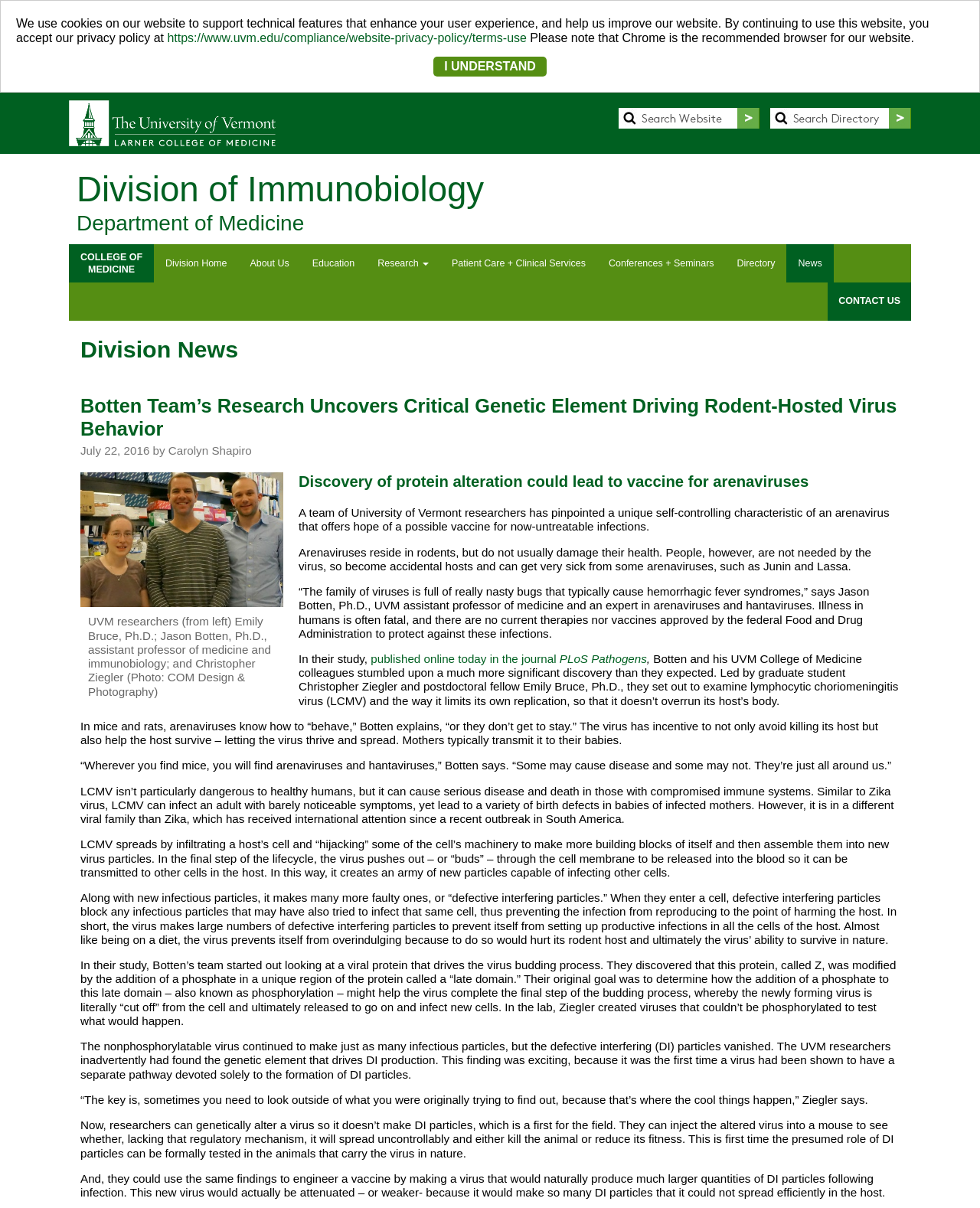Identify and provide the text content of the webpage's primary headline.

Division of Immunobiology

Department of Medicine